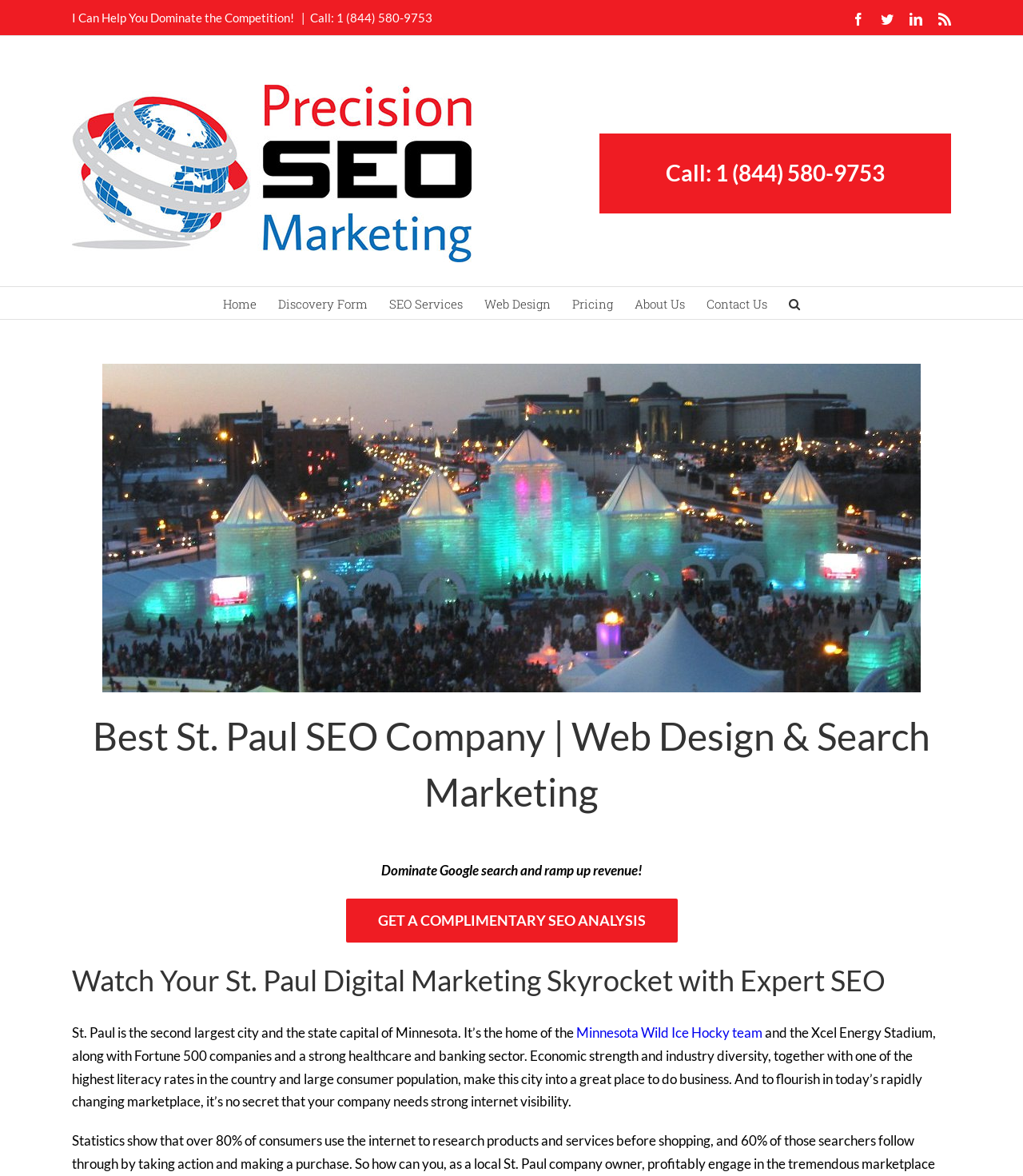Can you determine the main header of this webpage?

Best St. Paul SEO Company | Web Design & Search Marketing